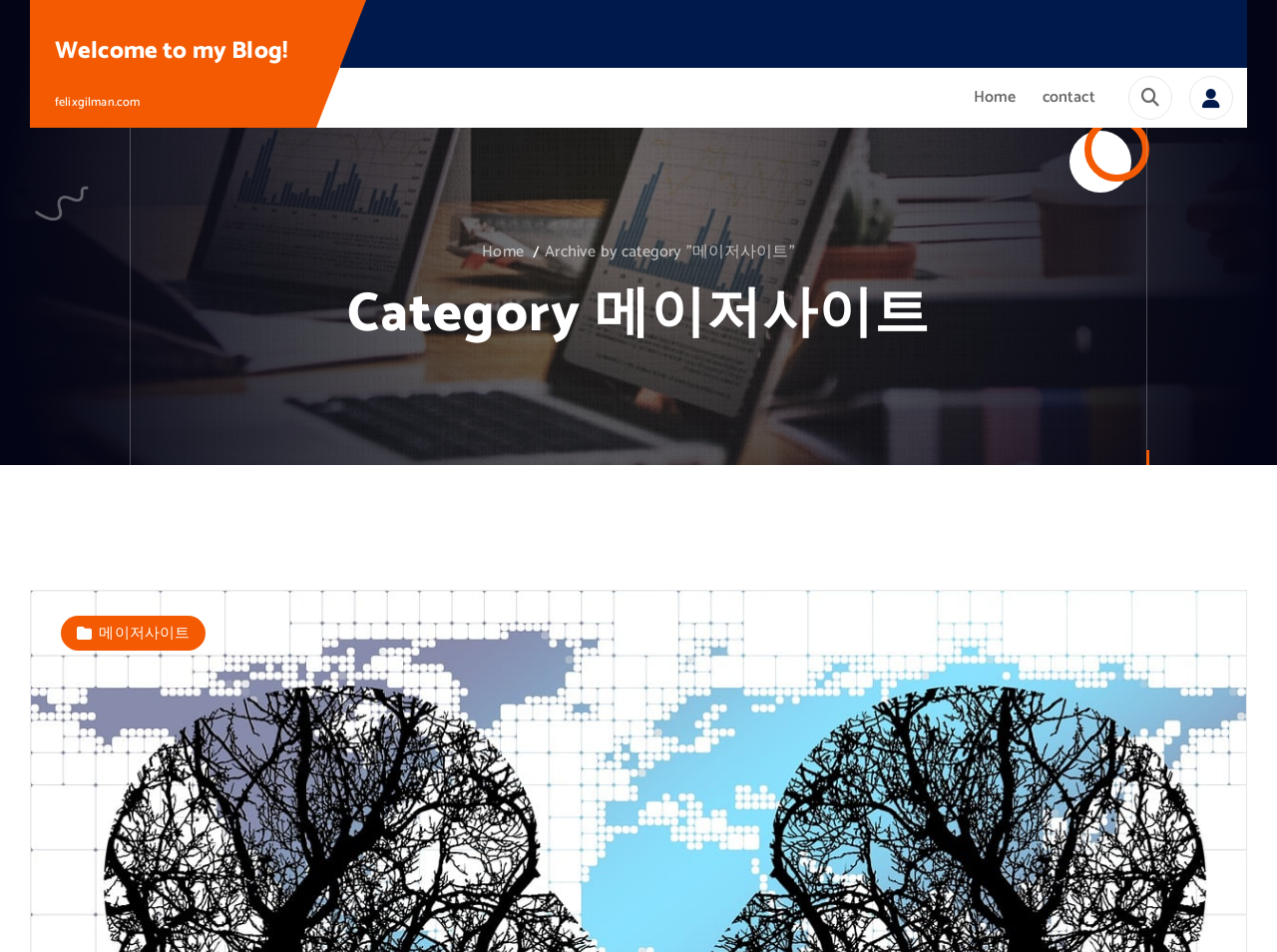Is there an image on the webpage?
Using the information from the image, give a concise answer in one word or a short phrase.

Yes